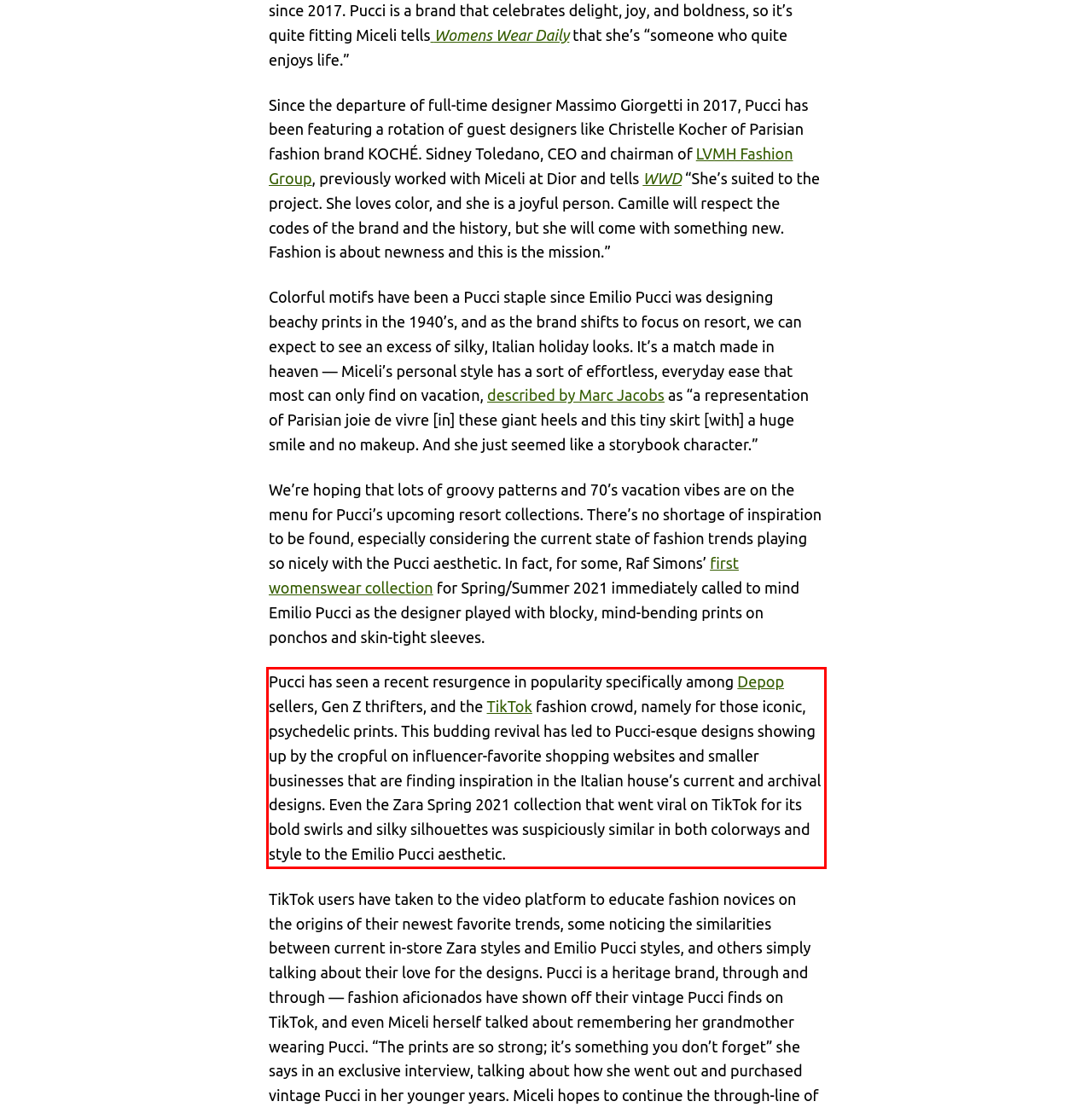You are provided with a screenshot of a webpage that includes a UI element enclosed in a red rectangle. Extract the text content inside this red rectangle.

Pucci has seen a recent resurgence in popularity specifically among Depop sellers, Gen Z thrifters, and the TikTok fashion crowd, namely for those iconic, psychedelic prints. This budding revival has led to Pucci-esque designs showing up by the cropful on influencer-favorite shopping websites and smaller businesses that are finding inspiration in the Italian house’s current and archival designs. Even the Zara Spring 2021 collection that went viral on TikTok for its bold swirls and silky silhouettes was suspiciously similar in both colorways and style to the Emilio Pucci aesthetic.